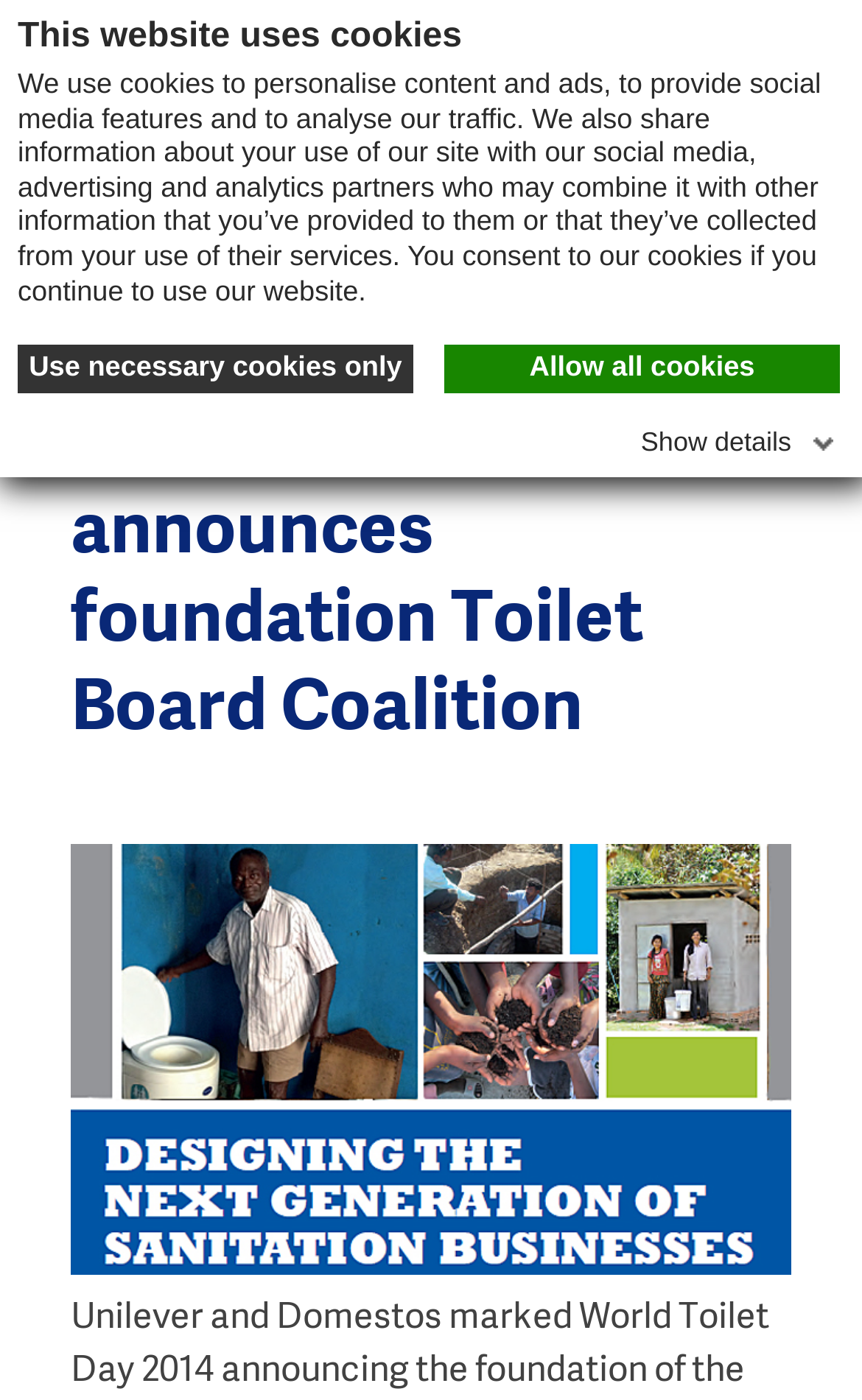What is the image below the news heading?
Refer to the image and offer an in-depth and detailed answer to the question.

I inferred this answer by looking at the image element with the description 'dws-wtd2014-unilever-board-next-generation-625px' which is located below the news heading, suggesting that it is an image related to the news article.